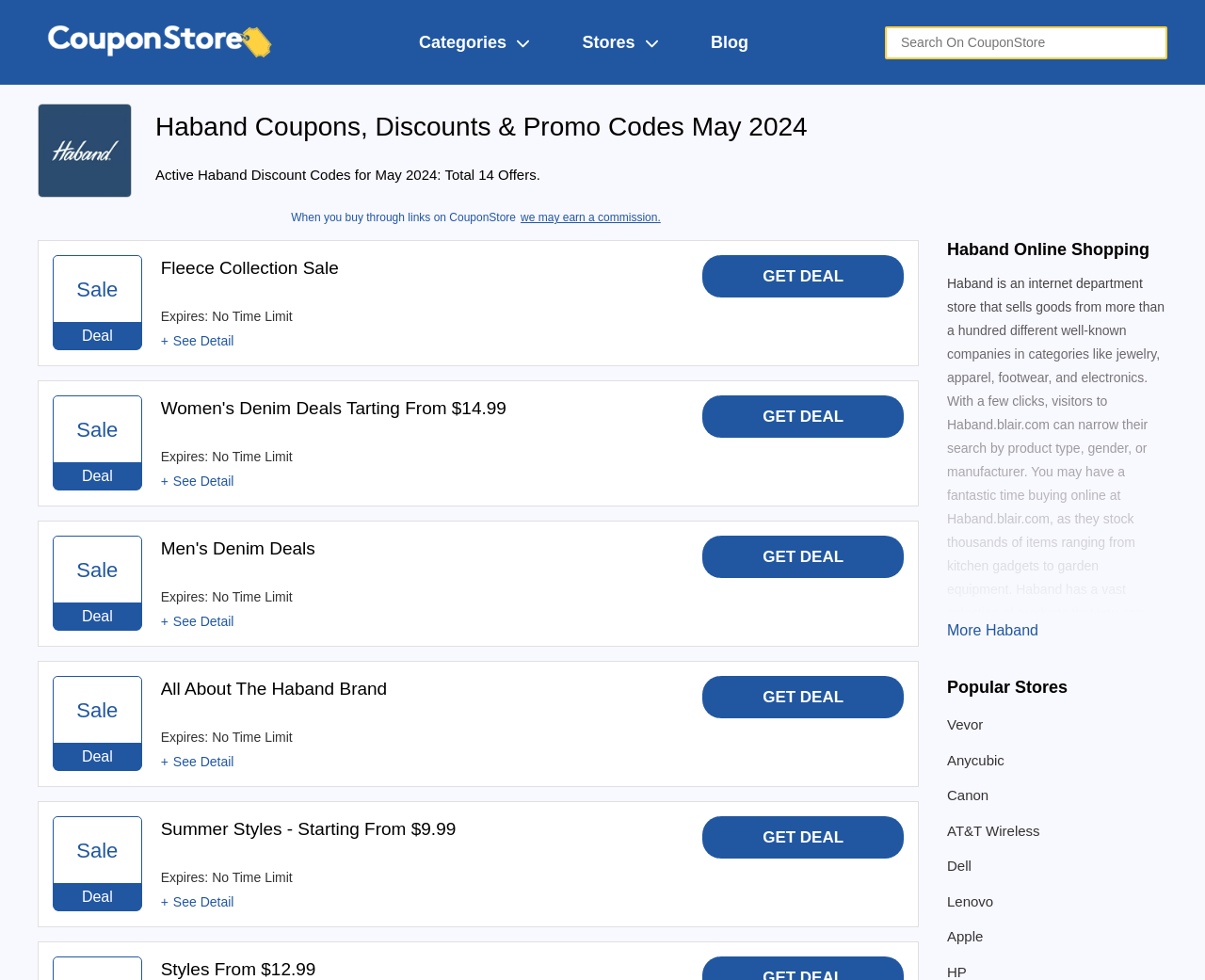Please specify the bounding box coordinates for the clickable region that will help you carry out the instruction: "Like us on Facebook".

None